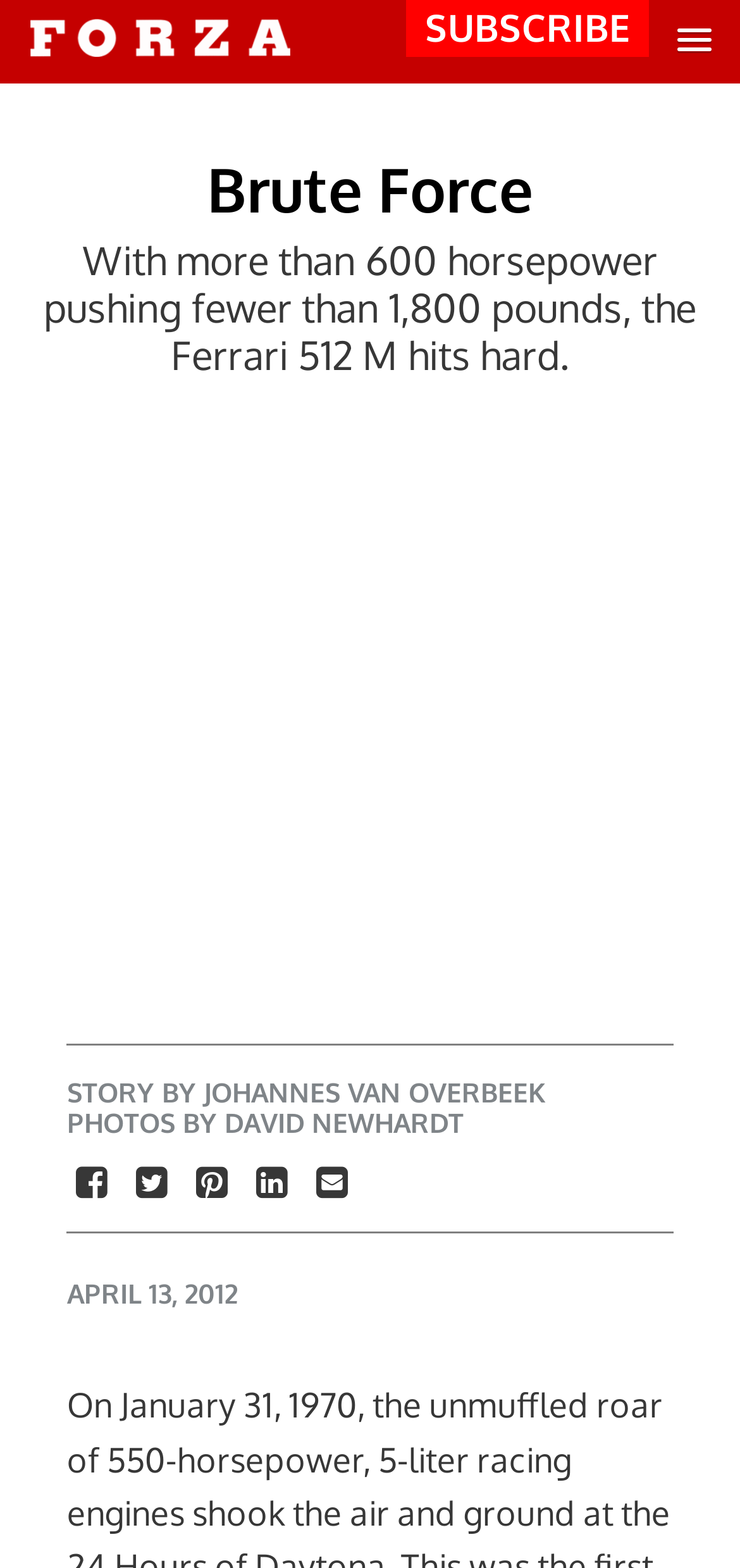Provide an in-depth caption for the webpage.

The webpage is about an article titled "Brute Force" from Forza, The Magazine About Ferrari. At the top right corner, there is a mobile menu button. On the top left, the magazine's logo is displayed, which is an image with a link to the magazine's homepage. 

Below the logo, there is a heading that reads "SUBSCRIBE" with a link to subscribe to the magazine. The main article title "Brute Force" is prominently displayed in the middle of the top section, followed by a subheading that describes the Ferrari 512 M's impressive horsepower and weight ratio.

The main content of the article is accompanied by a large image that takes up most of the page, captioned "Photo: Brute Force 1". The article is written by Johannes van Overbeek and the photos are taken by David Newhardt, as indicated by the headings below the image. 

There are five social media links, represented by icons, placed horizontally below the image. At the bottom of the page, the article's publication date "APRIL 13, 2012" is displayed.